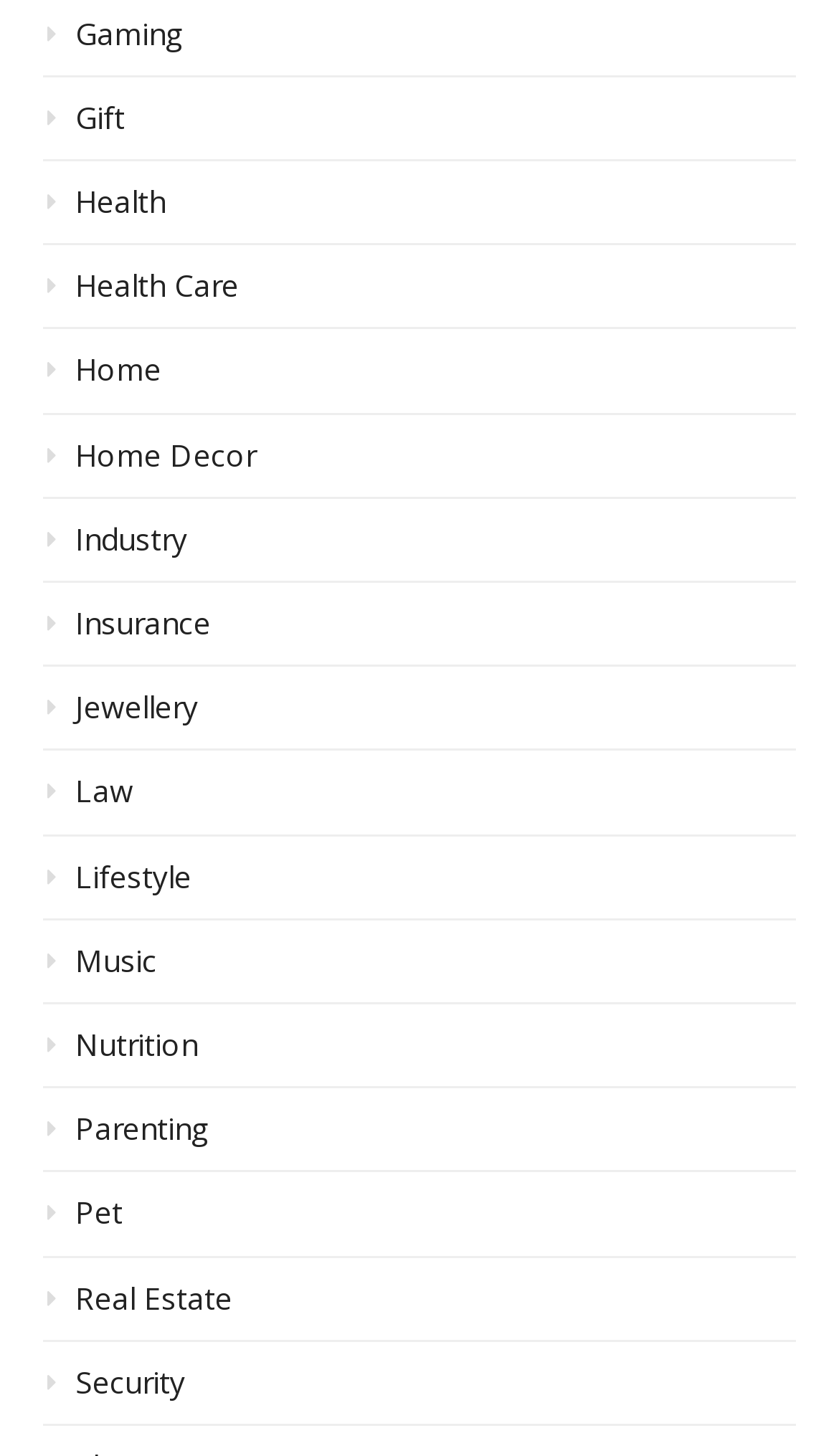Please give the bounding box coordinates of the area that should be clicked to fulfill the following instruction: "Discover Gili Trawangan". The coordinates should be in the format of four float numbers from 0 to 1, i.e., [left, top, right, bottom].

None